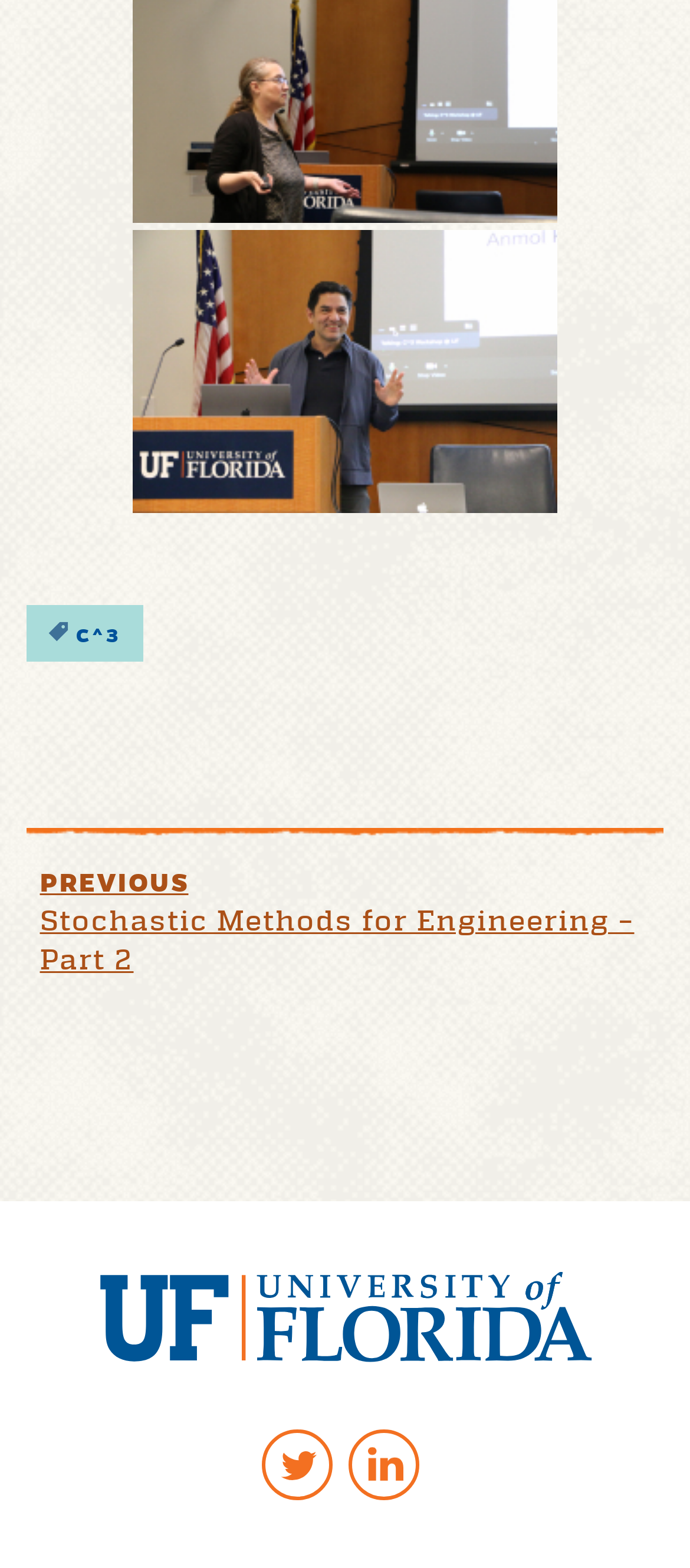What is the text of the link below the image?
Refer to the image and respond with a one-word or short-phrase answer.

Previous post: Stochastic Methods for Engineering – Part 2